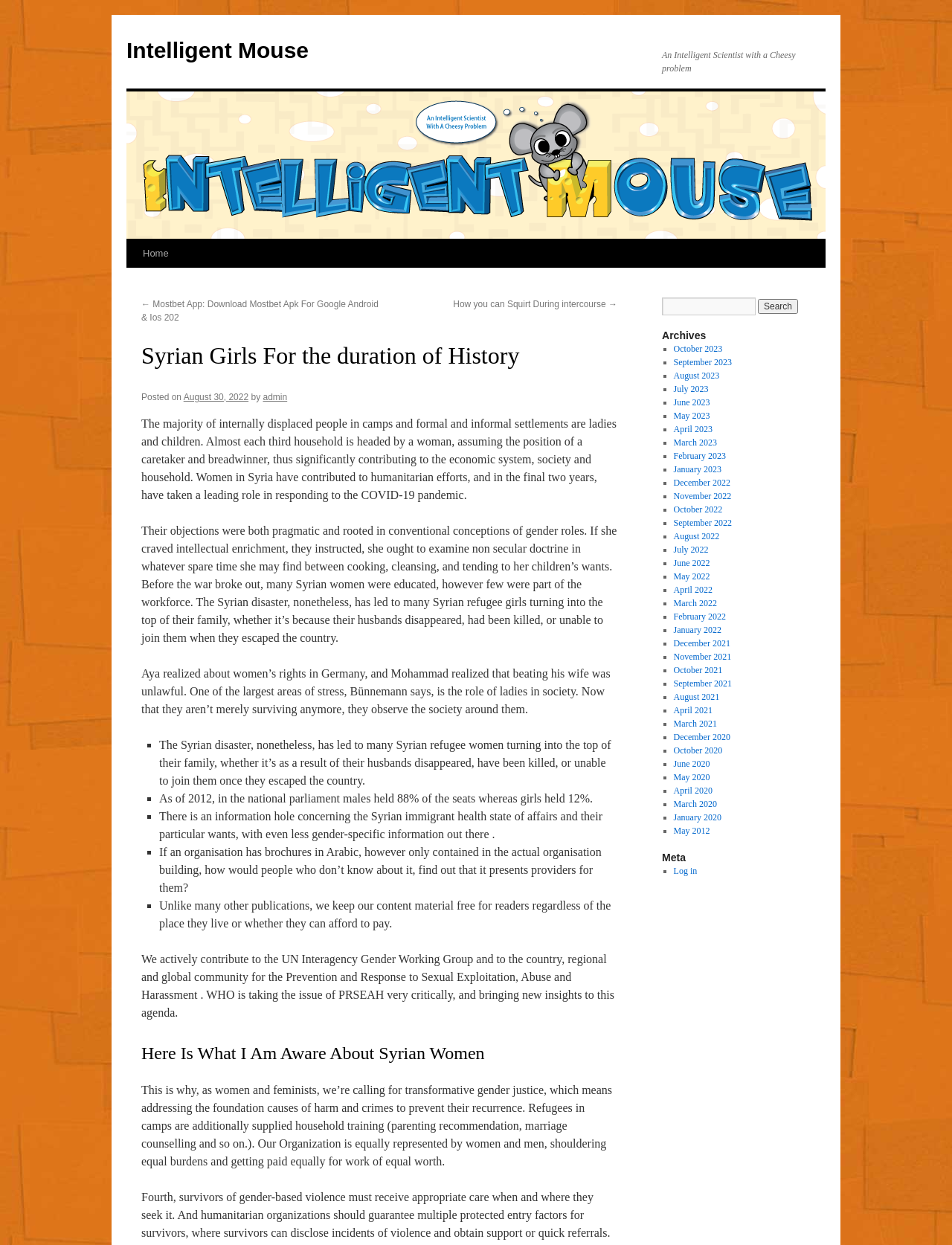Respond with a single word or short phrase to the following question: 
What is the topic of the article 'Here Is What I Am Aware About Syrian Women'?

Syrian women